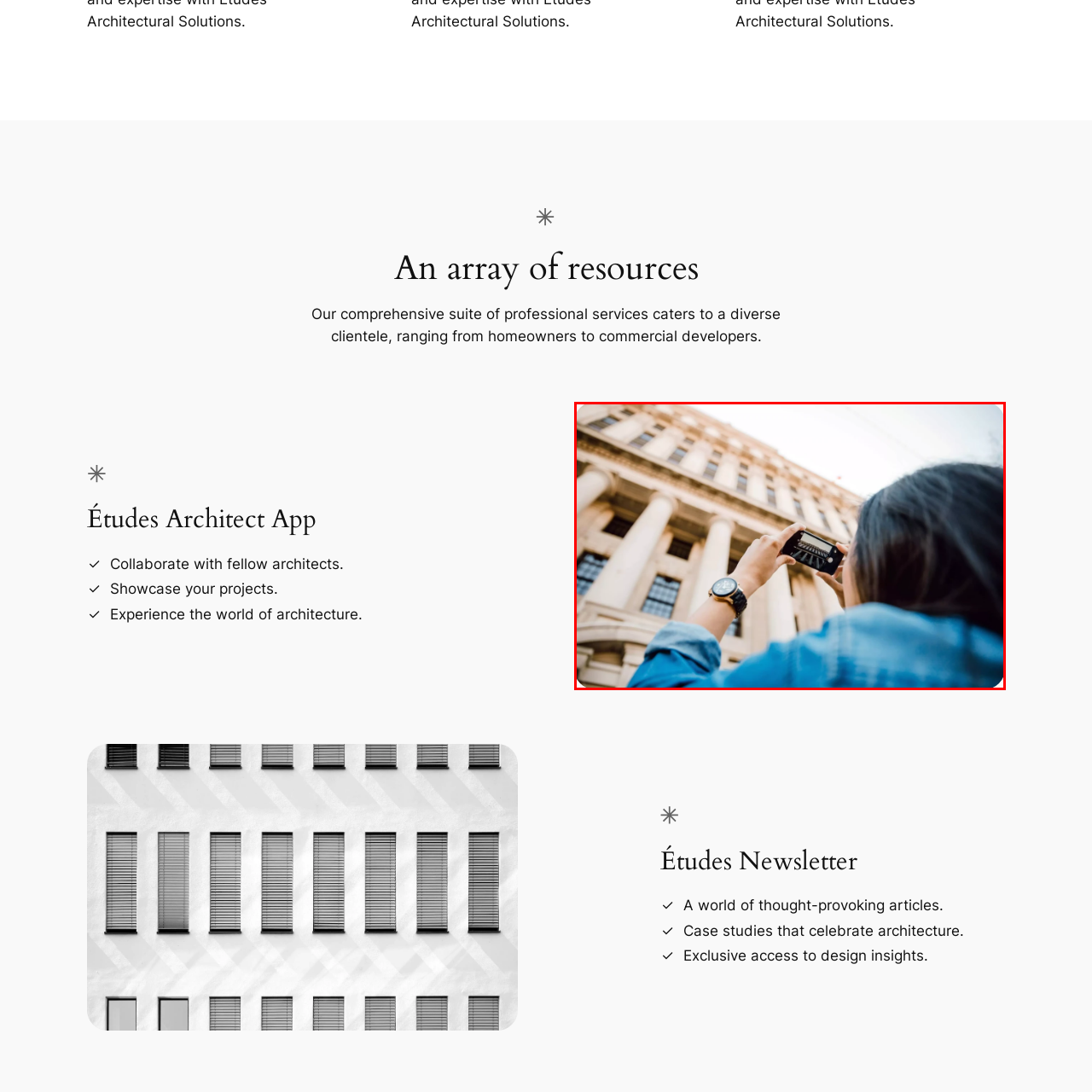What is illuminating the scene?
Direct your attention to the image bordered by the red bounding box and answer the question in detail, referencing the image.

The caption states that the sunlight gently illuminates the scene, highlighting the texture of the building's facade as well as the photographer's engaged expression, which creates a warm and inviting atmosphere.